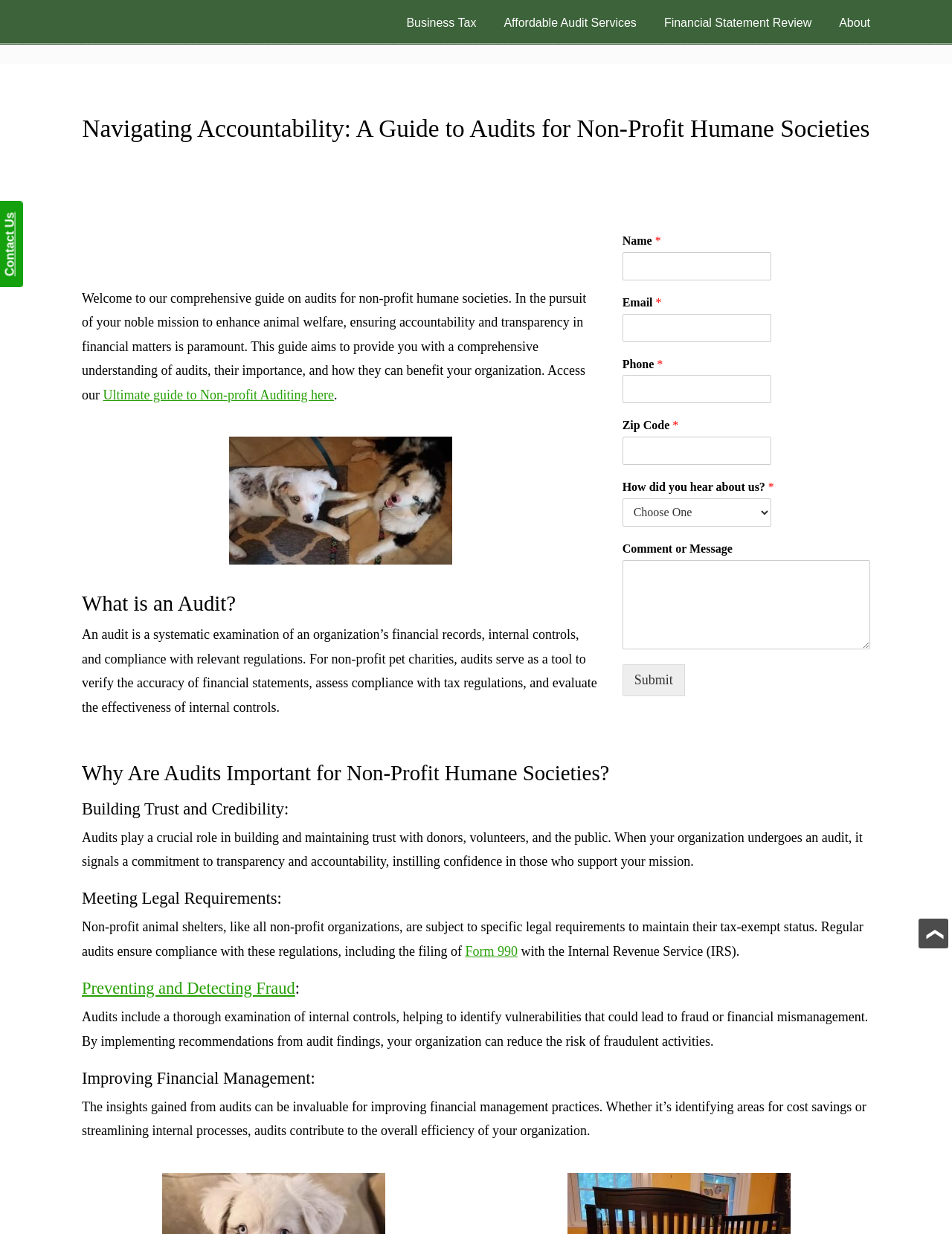Provide a thorough and detailed response to the question by examining the image: 
What is the importance of internal controls in audits?

The webpage explains that audits include a thorough examination of internal controls, helping to identify vulnerabilities that could lead to fraud or financial mismanagement. By implementing recommendations from audit findings, an organization can reduce the risk of fraudulent activities.